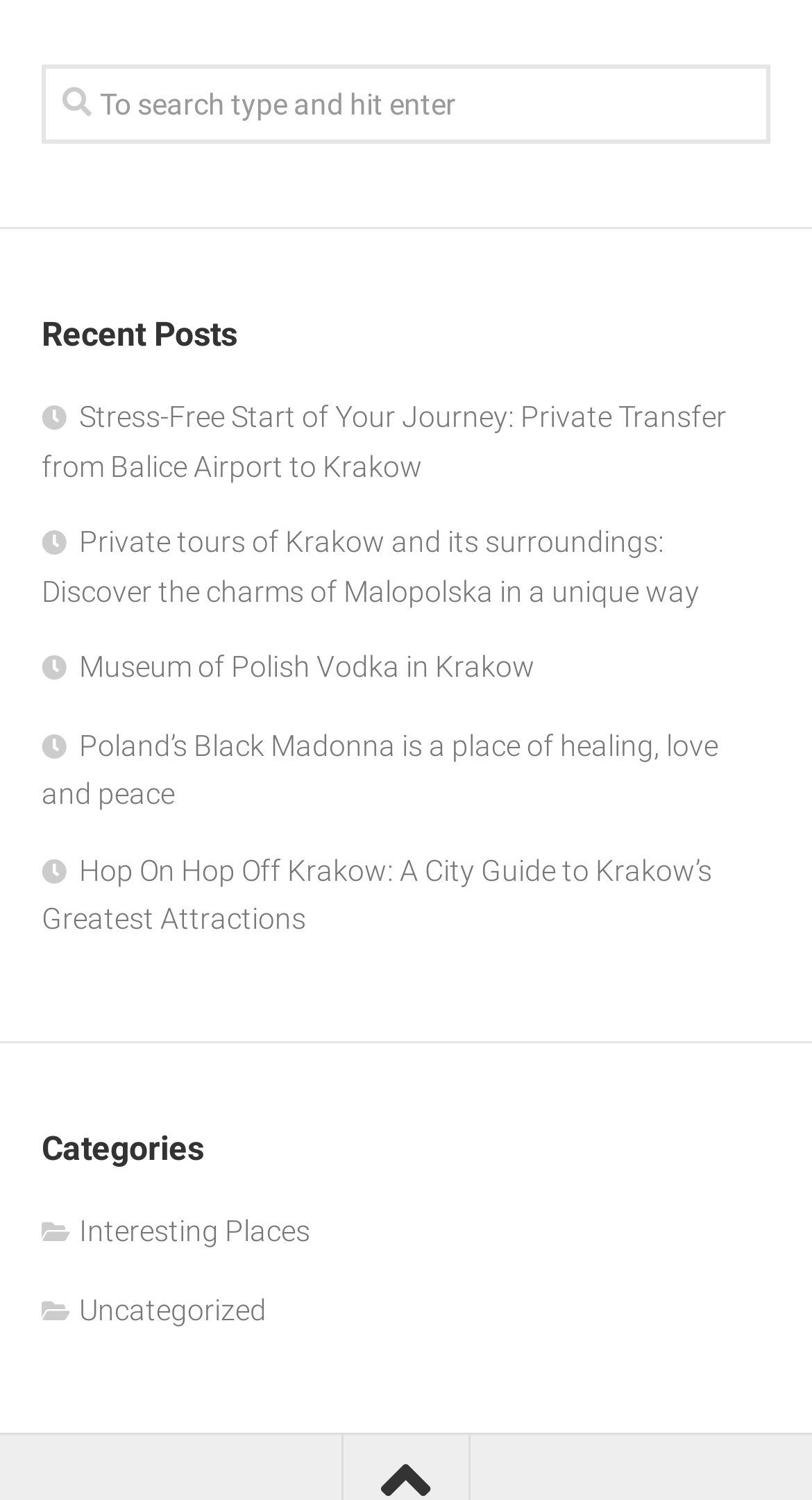Locate the bounding box coordinates of the area that needs to be clicked to fulfill the following instruction: "explore the museum of polish vodka". The coordinates should be in the format of four float numbers between 0 and 1, namely [left, top, right, bottom].

[0.051, 0.433, 0.659, 0.455]